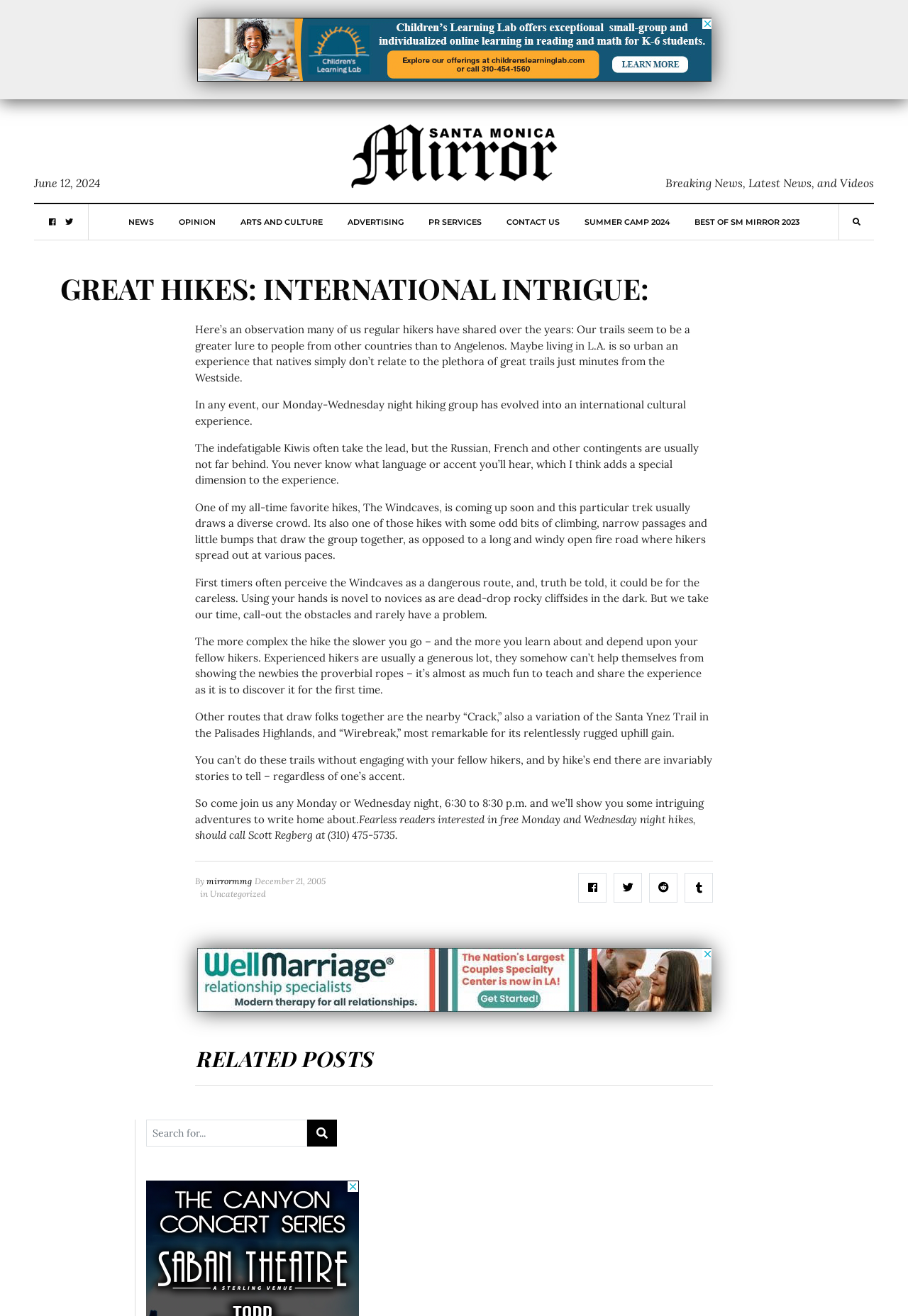Determine and generate the text content of the webpage's headline.

GREAT HIKES: INTERNATIONAL INTRIGUE: